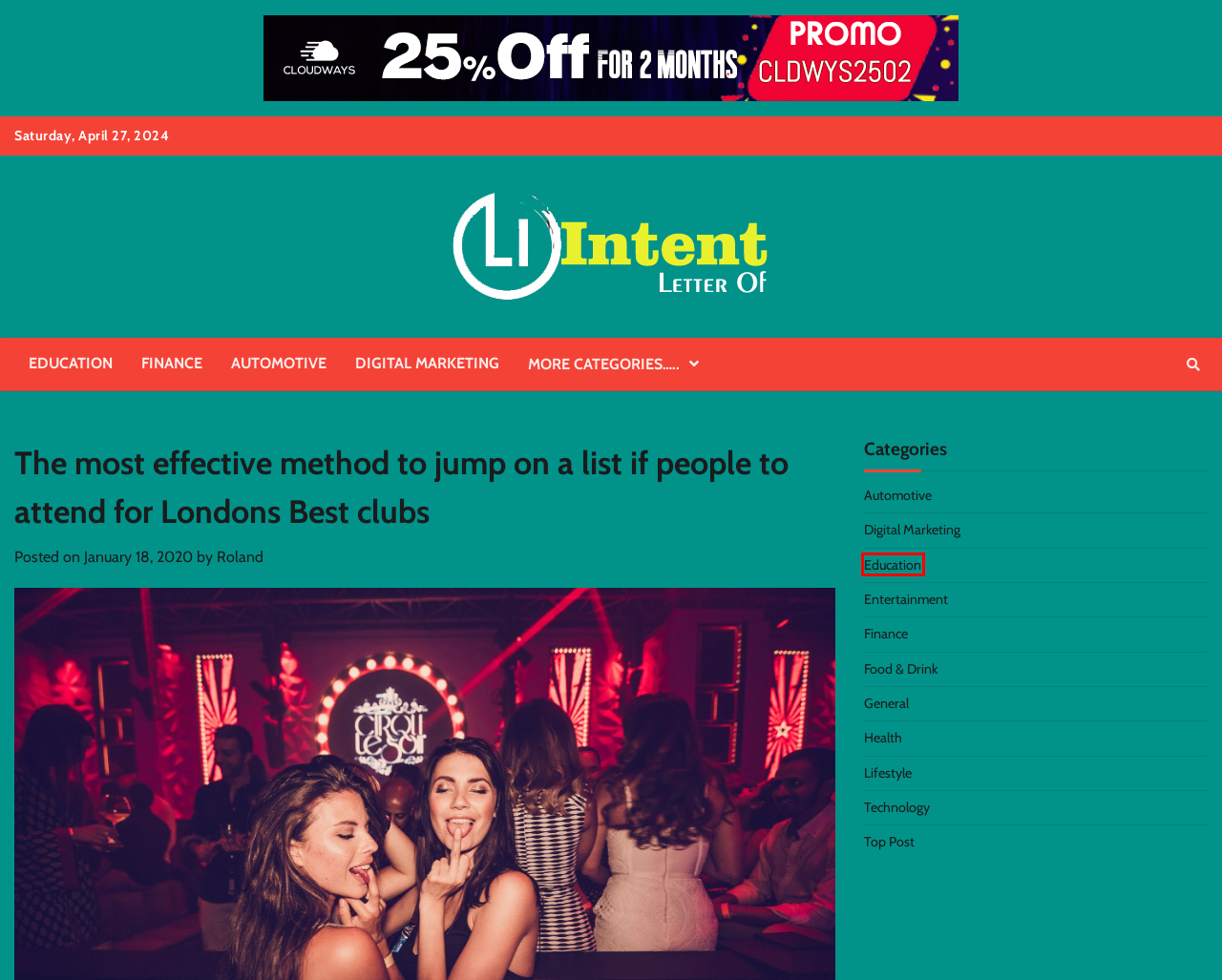Observe the provided screenshot of a webpage that has a red rectangle bounding box. Determine the webpage description that best matches the new webpage after clicking the element inside the red bounding box. Here are the candidates:
A. Roland - Letterofintent.biz
B. Education - Letterofintent.biz
C. Digital Marketing - Letterofintent.biz
D. Lifestyle - Letterofintent.biz
E. Top Post - Letterofintent.biz
F. Letterofintent.biz - News & Article Blogging
G. Automotive - Letterofintent.biz
H. Health - Letterofintent.biz

B